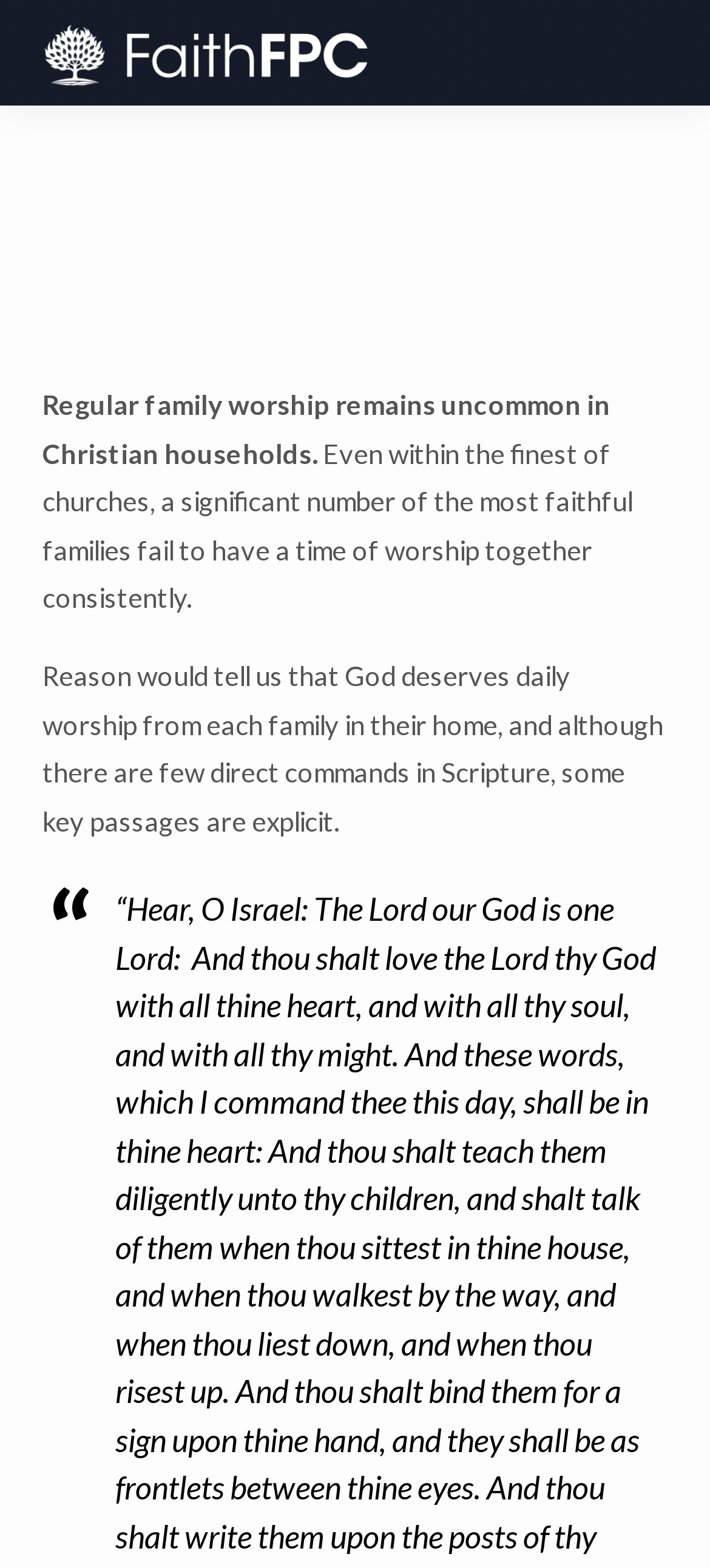Produce a meticulous description of the webpage.

The webpage is about family worship, specifically discussing the importance of regular family worship in Christian households. At the top-left corner, there is a logo image with the text "Faith FPC" next to it, which serves as a link. Below the logo, there is a heading that reads "Family Worship". 

Underneath the heading, there are three paragraphs of text. The first paragraph states that regular family worship remains uncommon in Christian households. The second paragraph explains that even in the finest churches, many faithful families fail to have a time of worship together consistently. The third paragraph mentions that God deserves daily worship from each family in their home, citing some key passages in Scripture.

The text is arranged in a vertical column, with each paragraph positioned below the previous one. The logo and heading are positioned at the top, with the paragraphs of text flowing downwards.